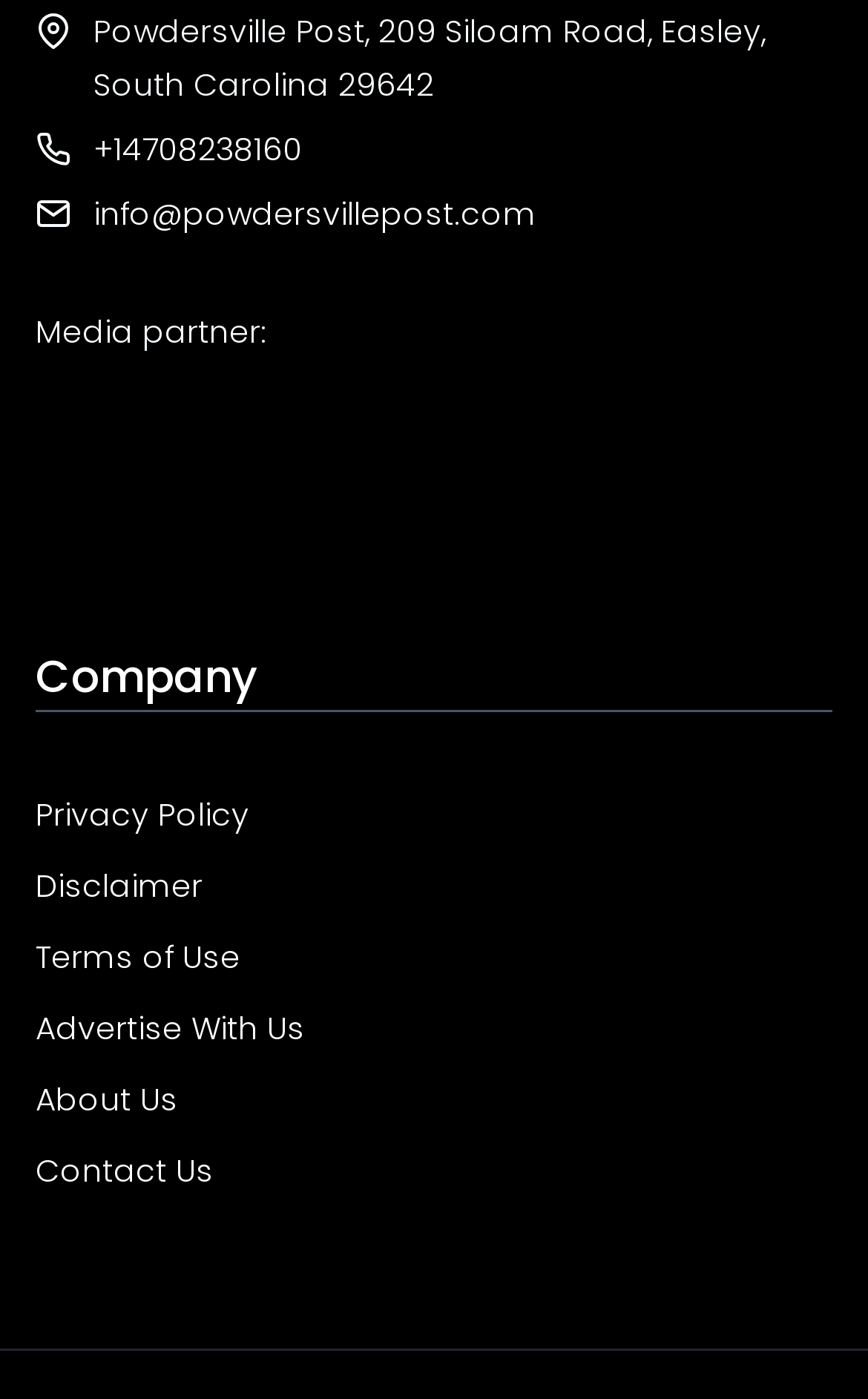Determine the bounding box coordinates of the element's region needed to click to follow the instruction: "Call the phone number". Provide these coordinates as four float numbers between 0 and 1, formatted as [left, top, right, bottom].

[0.108, 0.091, 0.349, 0.123]